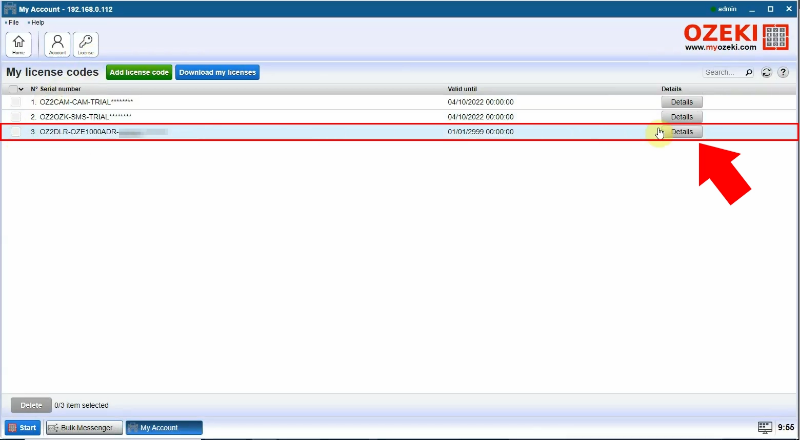How many license codes are listed in the interface?
Provide a detailed answer to the question using information from the image.

The interface displays three entries in the 'My license codes' section, each representing a unique license code with its corresponding validity date and a 'Details' button for accessing more information.